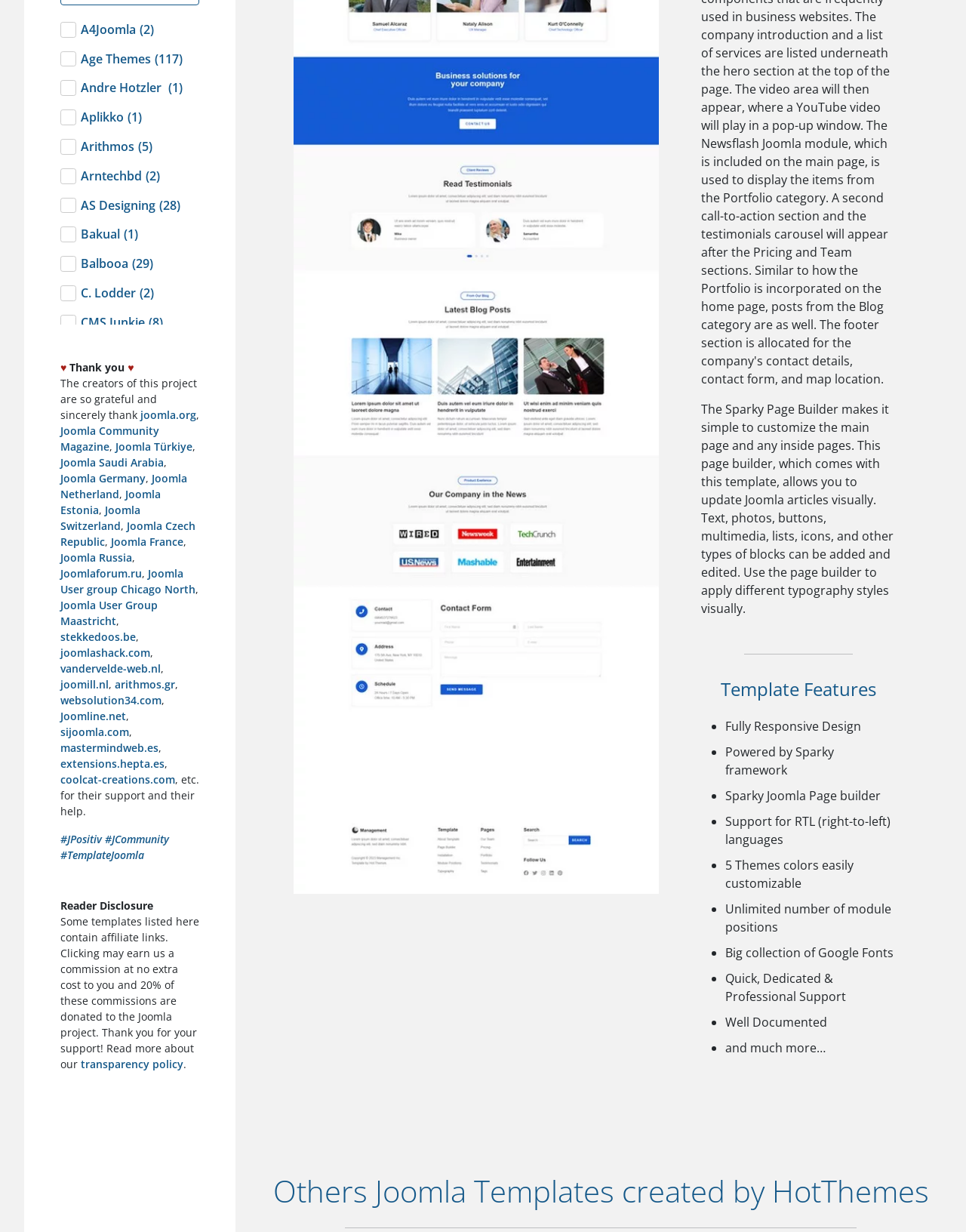Give a one-word or one-phrase response to the question:
How many links are on this webpage?

68